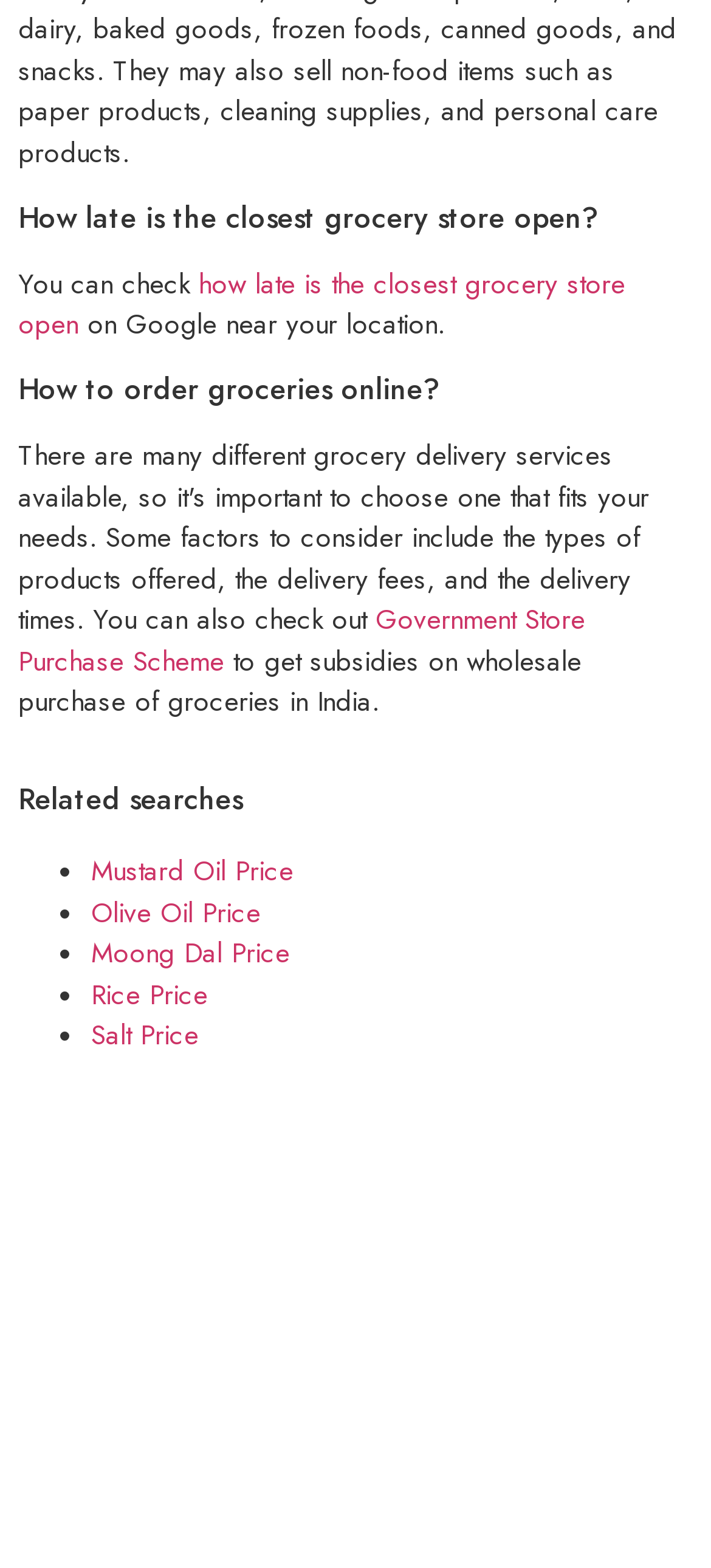Given the element description "Government Store Purchase Scheme" in the screenshot, predict the bounding box coordinates of that UI element.

[0.026, 0.383, 0.823, 0.435]